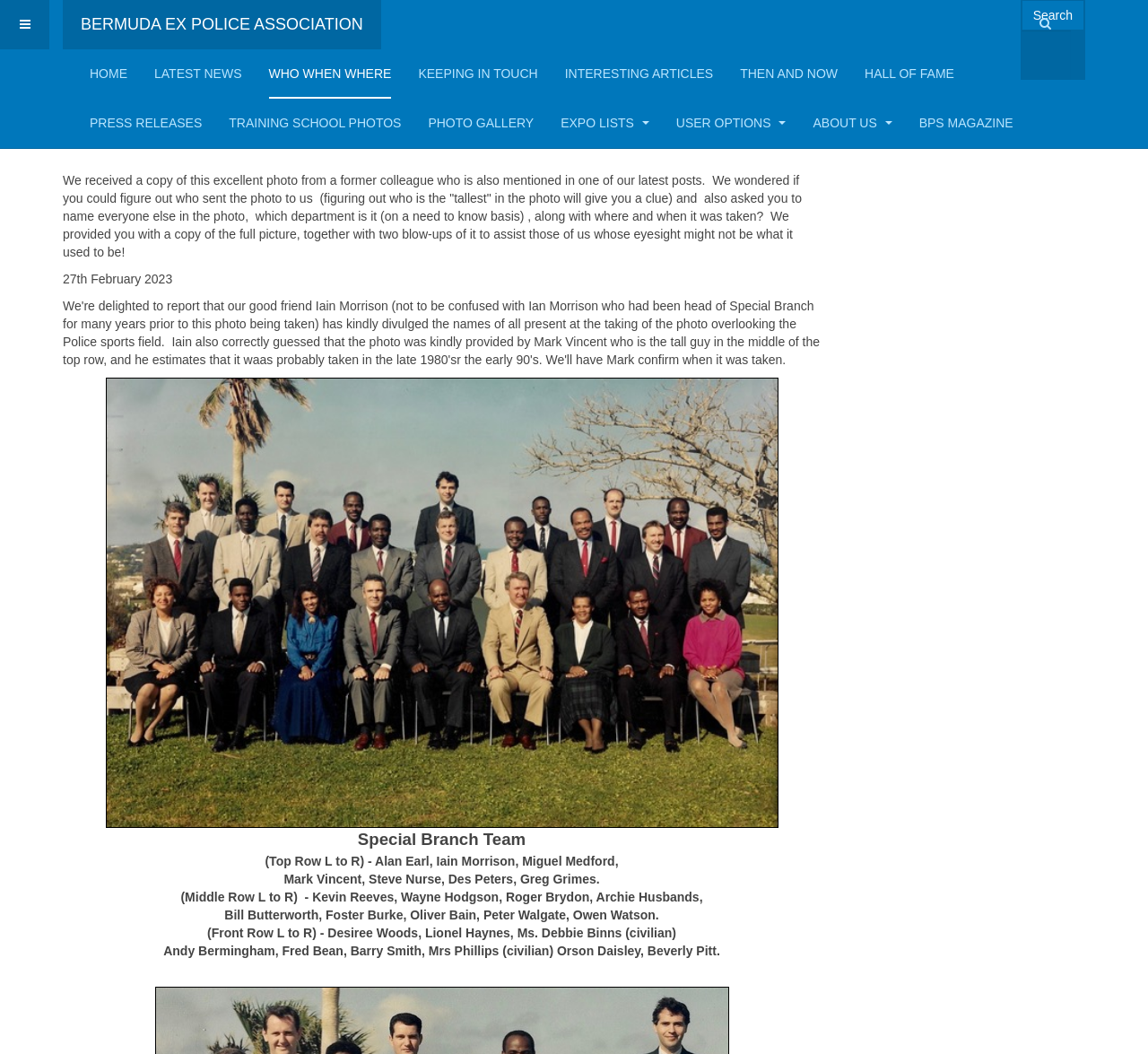Find the bounding box coordinates for the UI element that matches this description: "Home".

[0.078, 0.047, 0.111, 0.094]